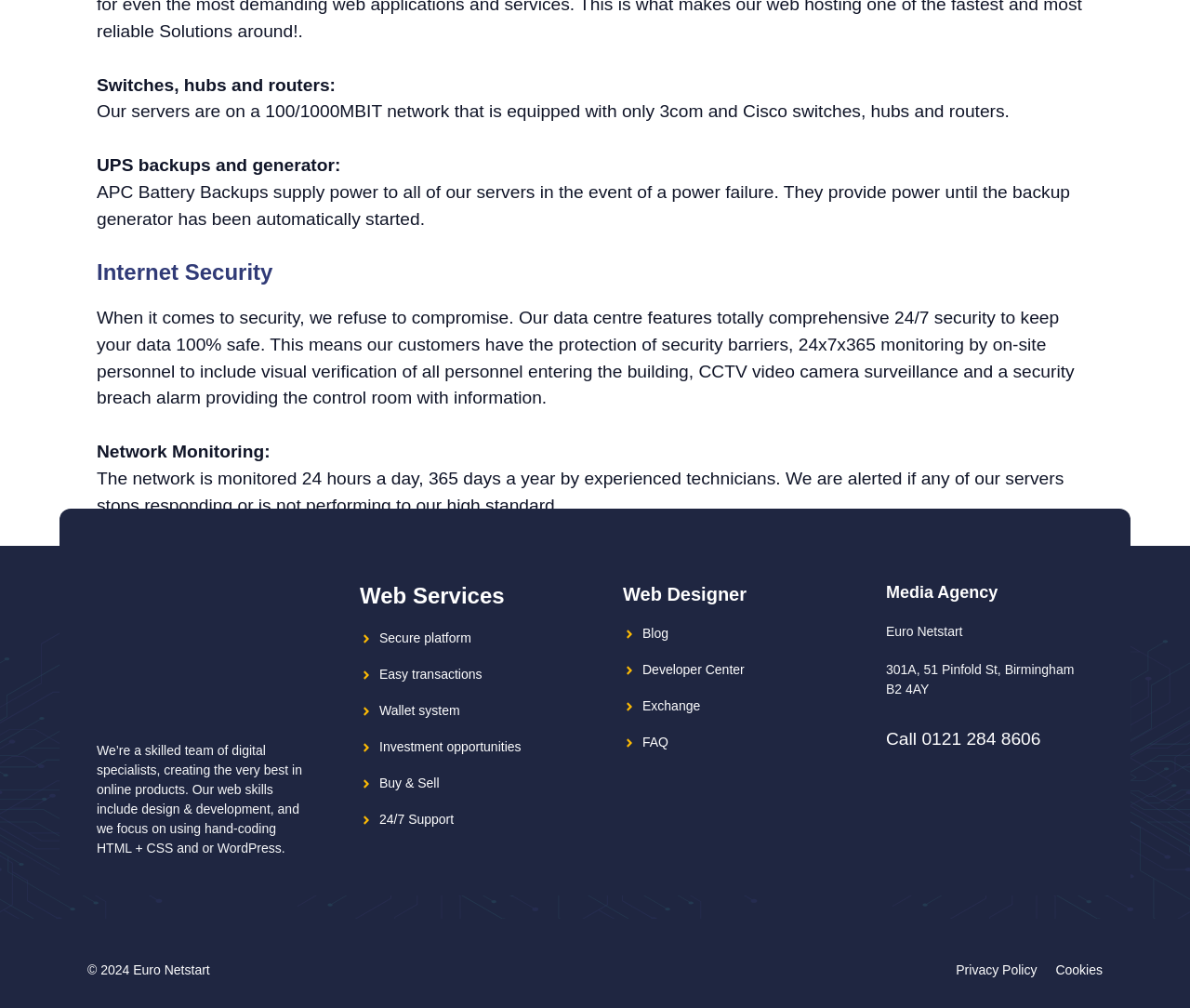Find the bounding box coordinates of the element you need to click on to perform this action: 'Visit Web Designer page'. The coordinates should be represented by four float values between 0 and 1, in the format [left, top, right, bottom].

[0.523, 0.579, 0.698, 0.601]